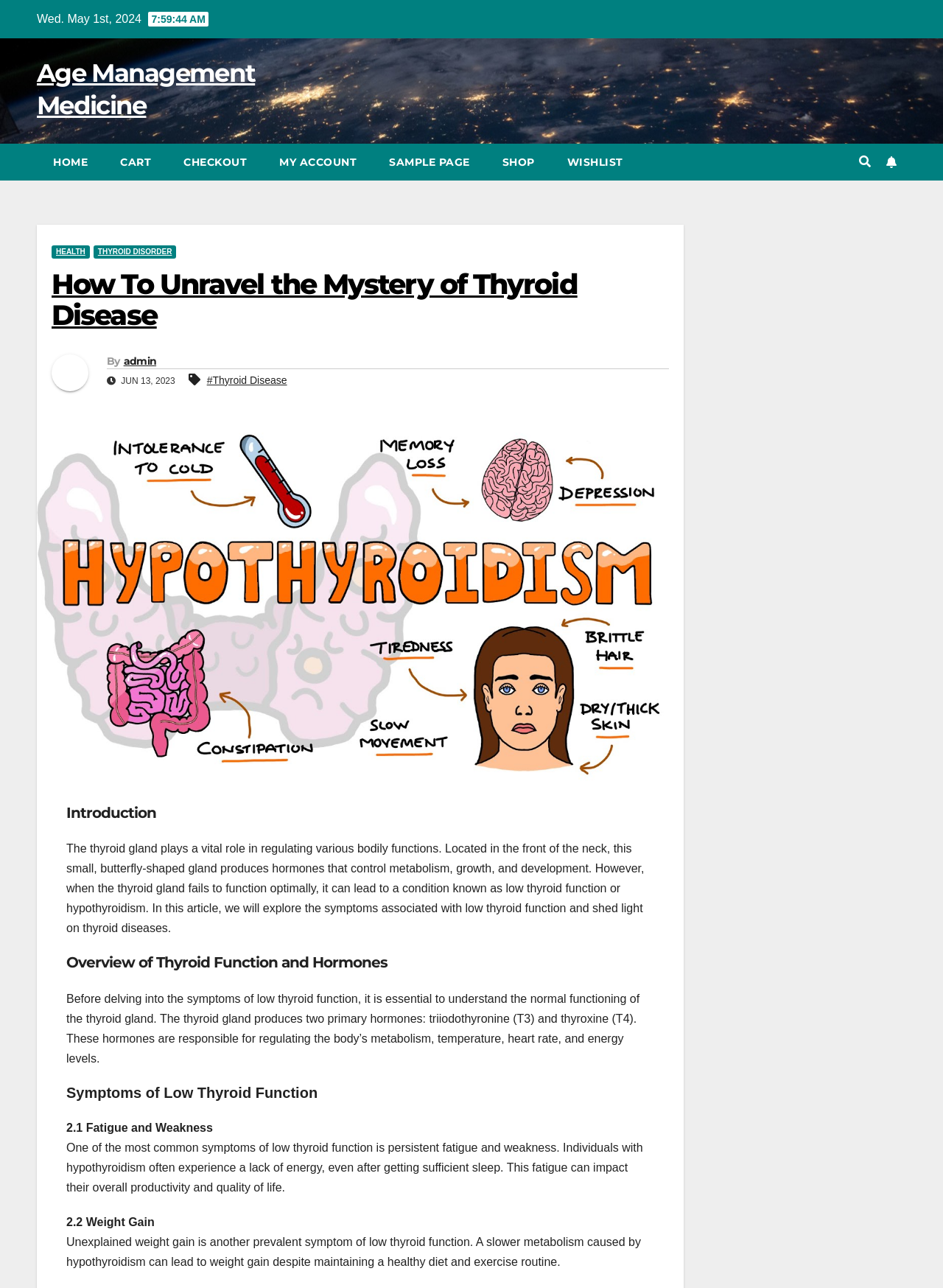Please specify the bounding box coordinates of the element that should be clicked to execute the given instruction: 'go to home page'. Ensure the coordinates are four float numbers between 0 and 1, expressed as [left, top, right, bottom].

[0.039, 0.112, 0.11, 0.14]